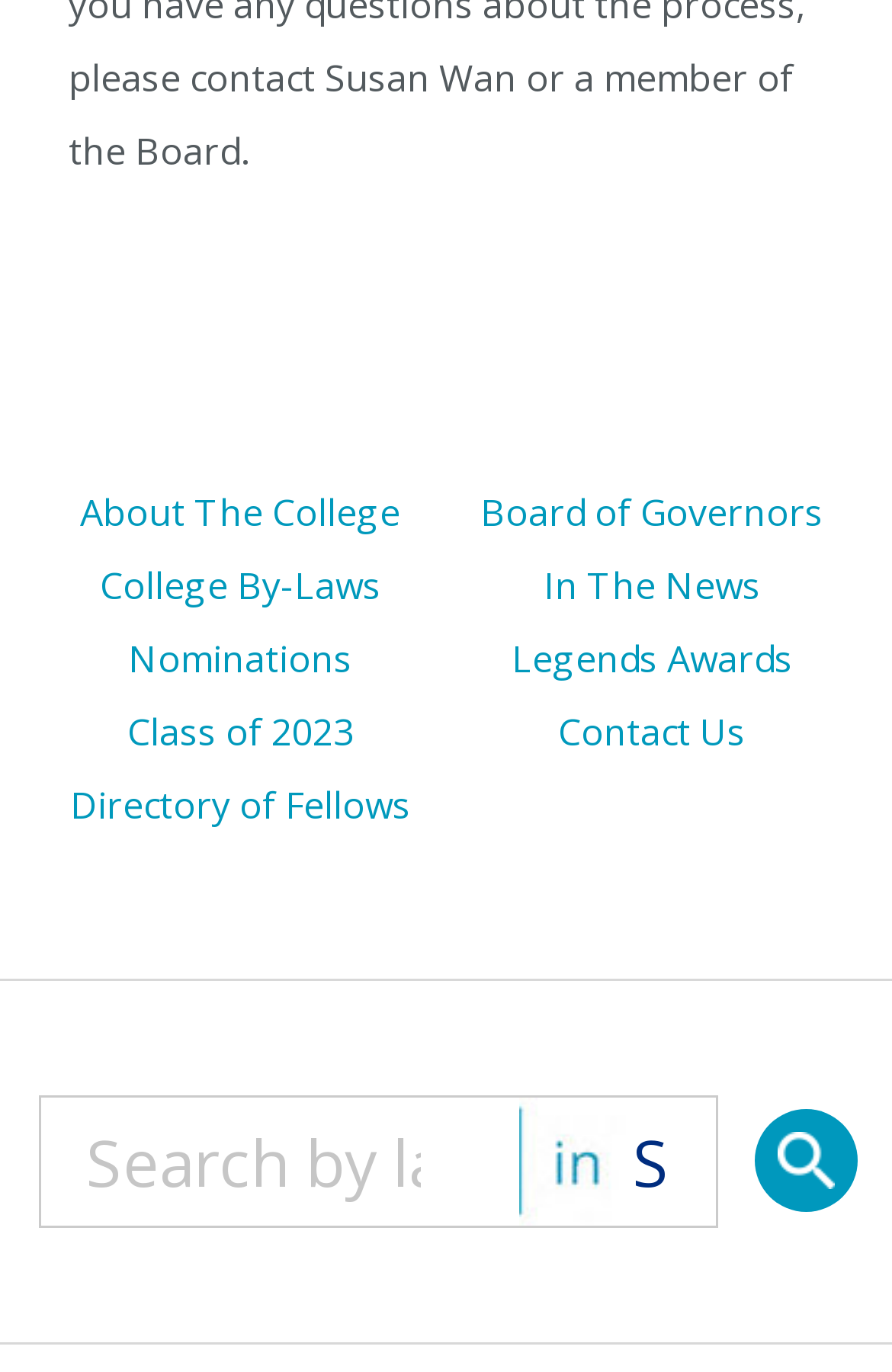What is the position of the 'Directory of Fellows' link?
Answer the question in a detailed and comprehensive manner.

I compared the y1 and y2 coordinates of the 'Directory of Fellows' link element with other elements and found that it has one of the smallest y1 and y2 values, indicating that it is located at the top-left section of the webpage.